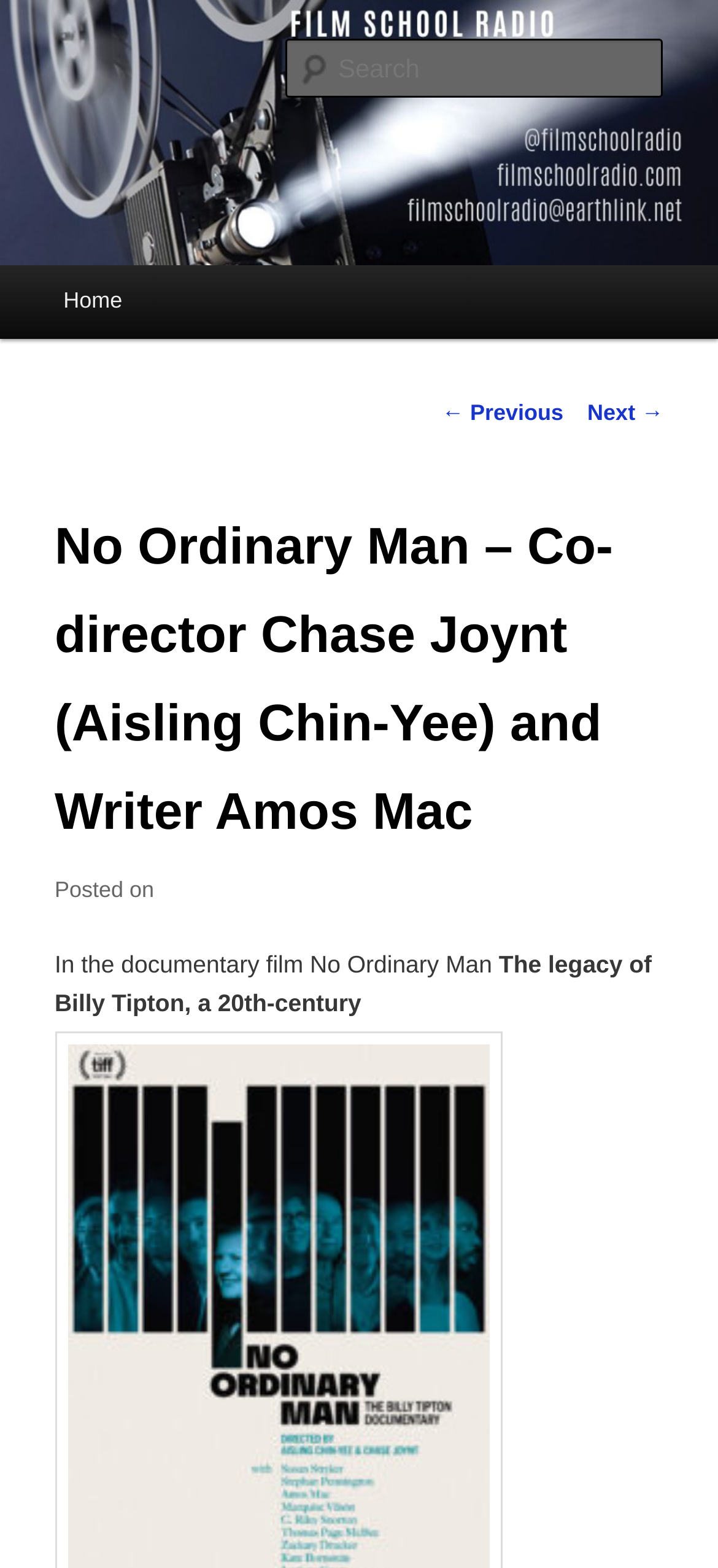Identify and generate the primary title of the webpage.

Film School Radio hosted by Mike Kaspar